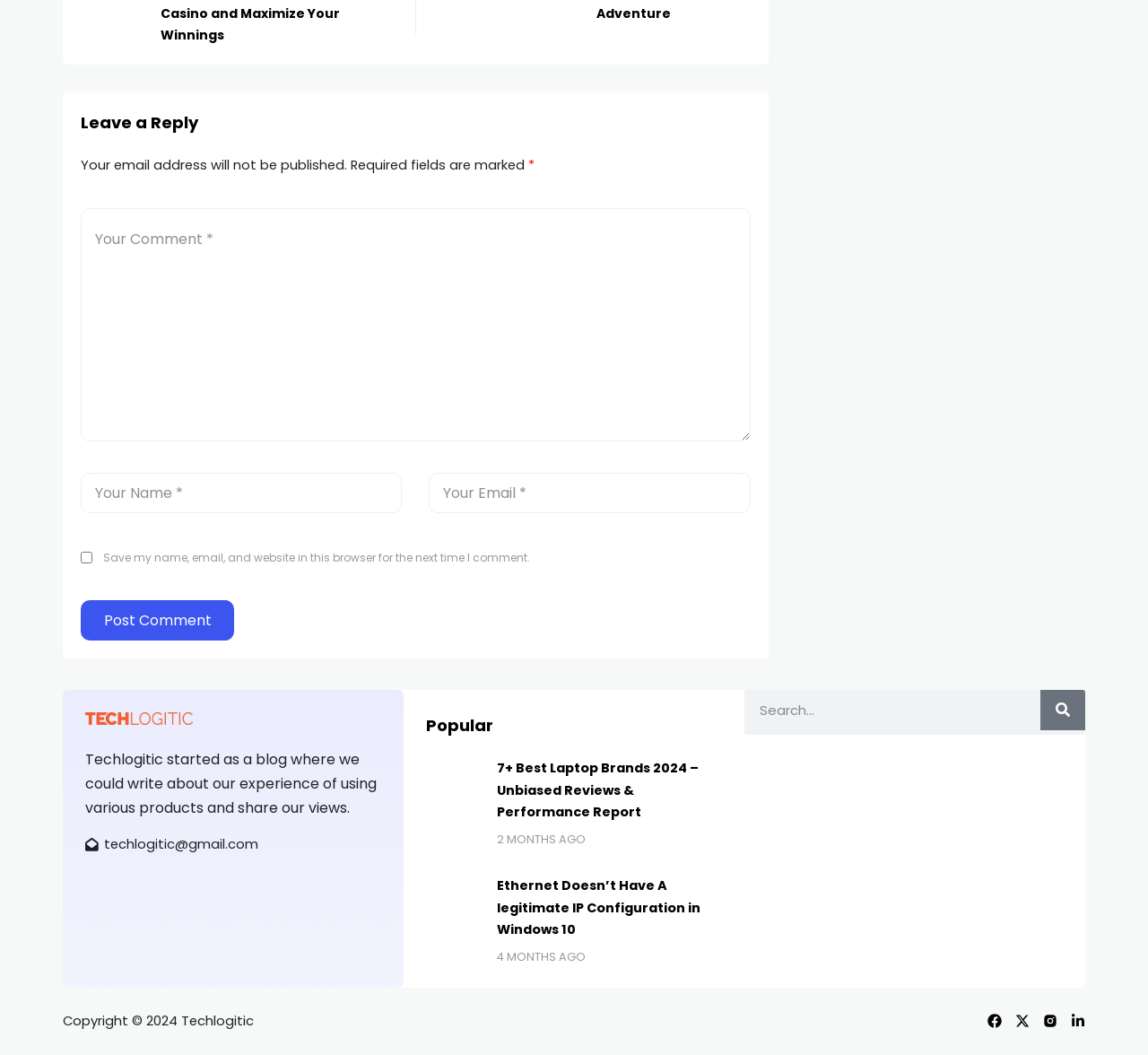Please find the bounding box coordinates of the element that needs to be clicked to perform the following instruction: "Search for something". The bounding box coordinates should be four float numbers between 0 and 1, represented as [left, top, right, bottom].

[0.648, 0.654, 0.906, 0.692]